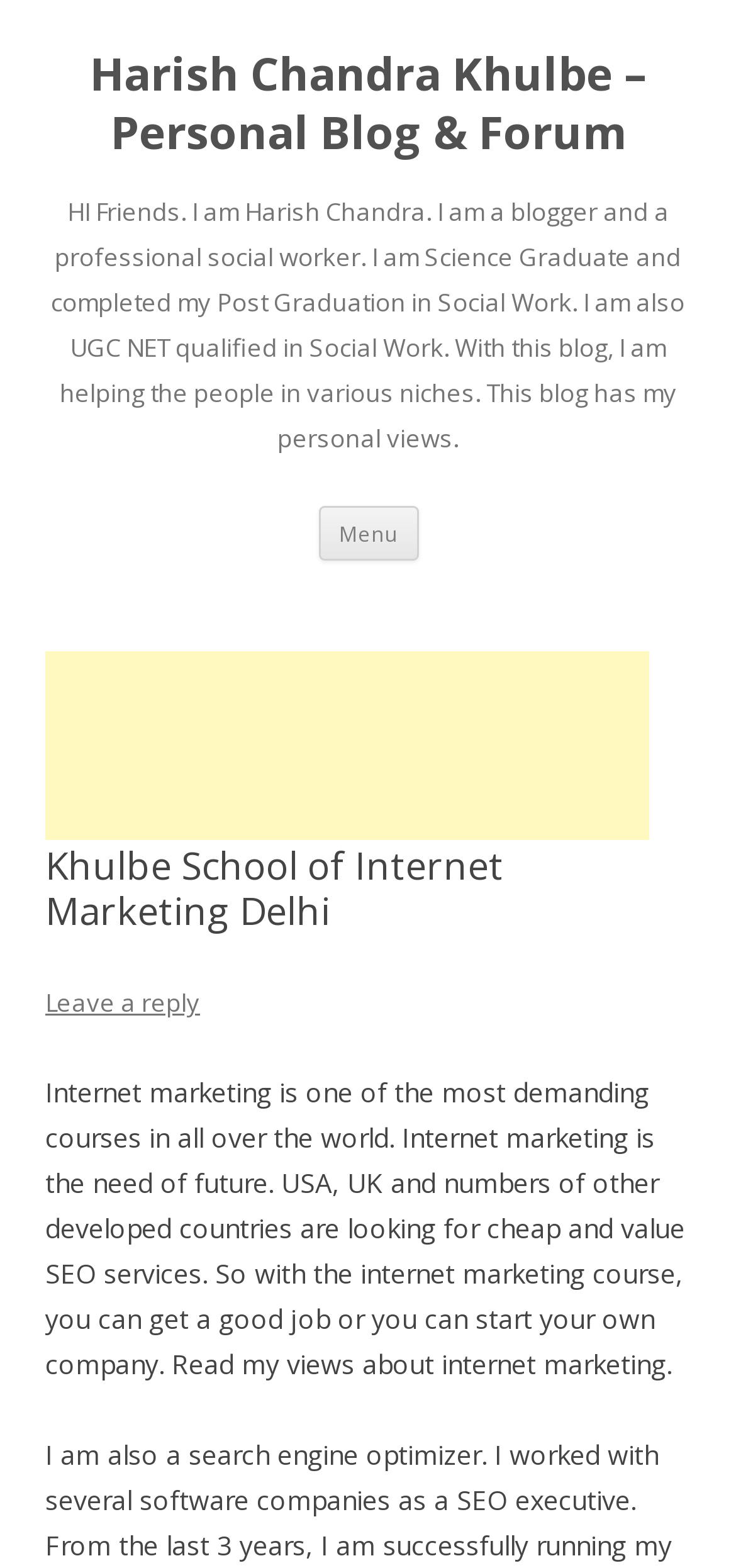Locate the primary heading on the webpage and return its text.

Harish Chandra Khulbe – Personal Blog & Forum